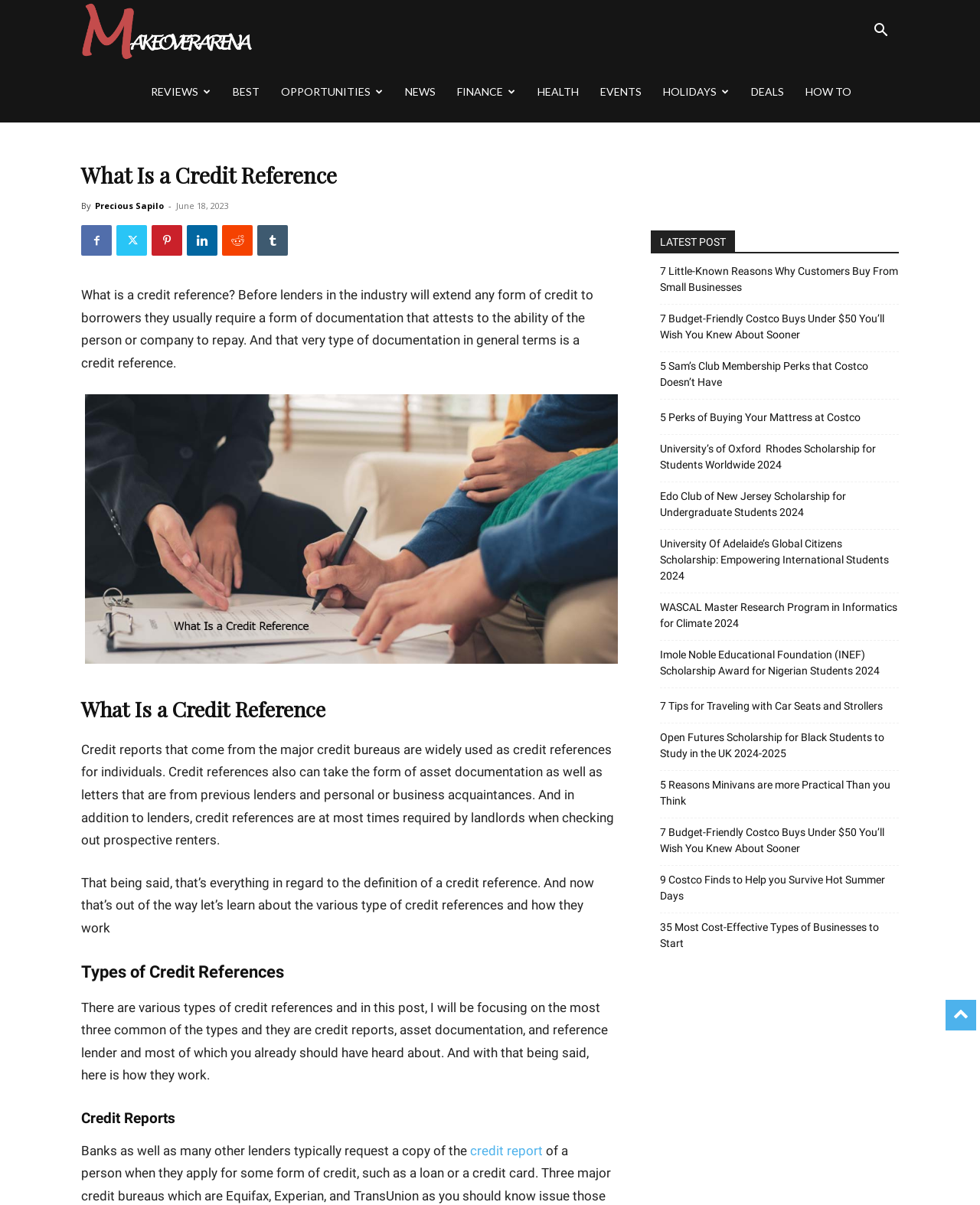Pinpoint the bounding box coordinates of the area that should be clicked to complete the following instruction: "View the news about 'Everfresh facade boost in Great Neck may be delayed'". The coordinates must be given as four float numbers between 0 and 1, i.e., [left, top, right, bottom].

None